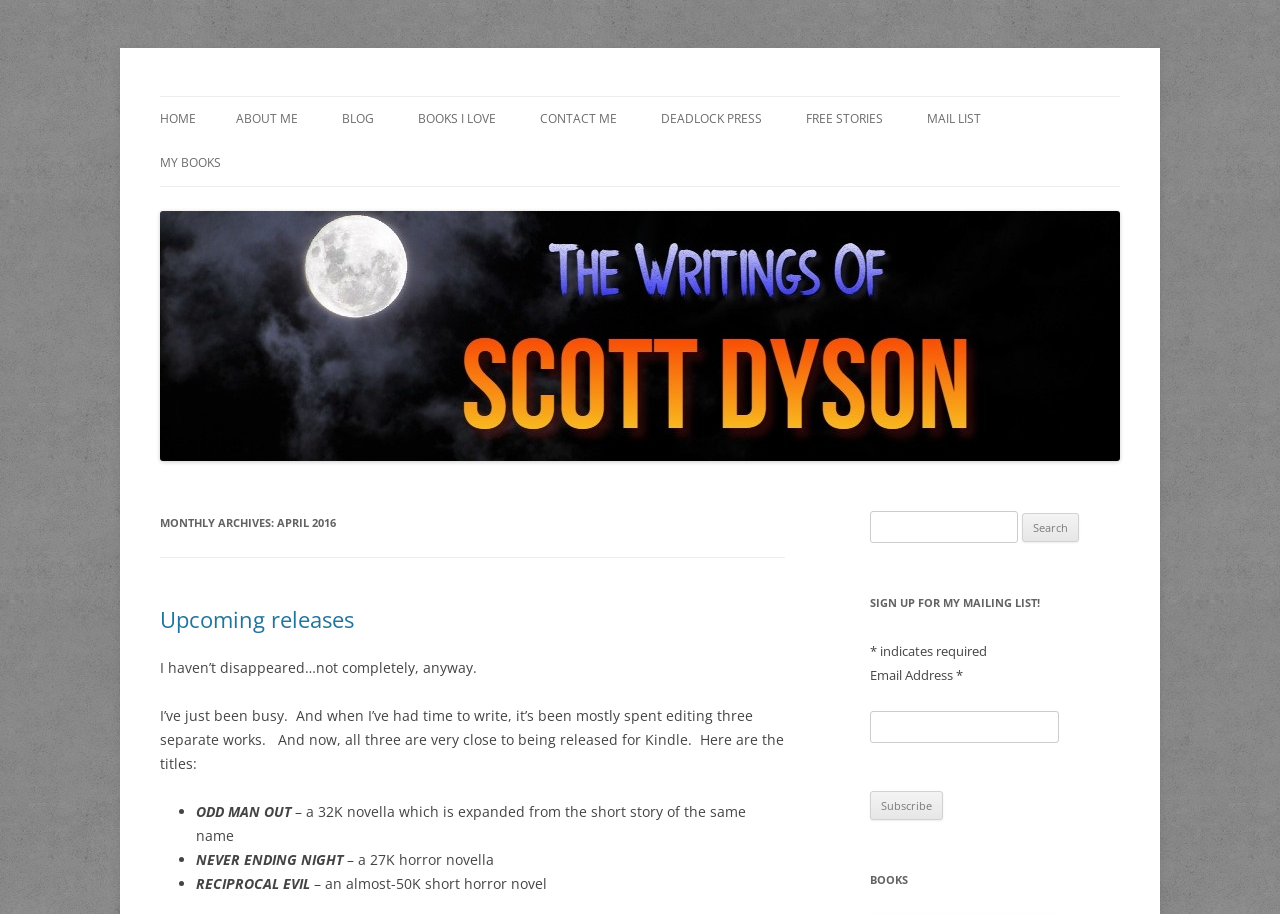What is the label of the textbox in the mailing list sign-up form?
Using the information from the image, give a concise answer in one word or a short phrase.

Email Address